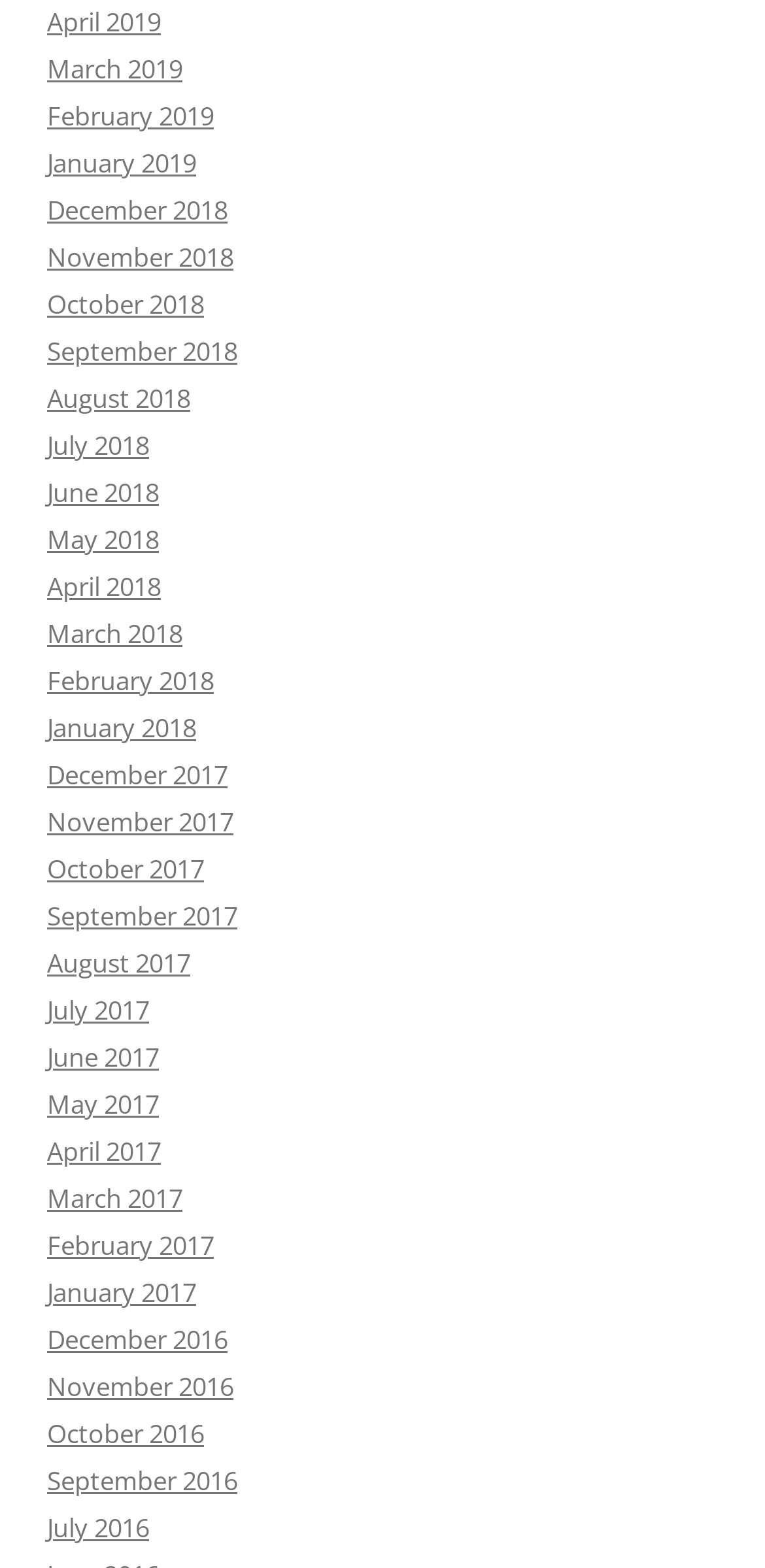Are there any months listed in 2015?
Answer the question with a detailed and thorough explanation.

I examined the list of links and did not find any months listed in 2015.